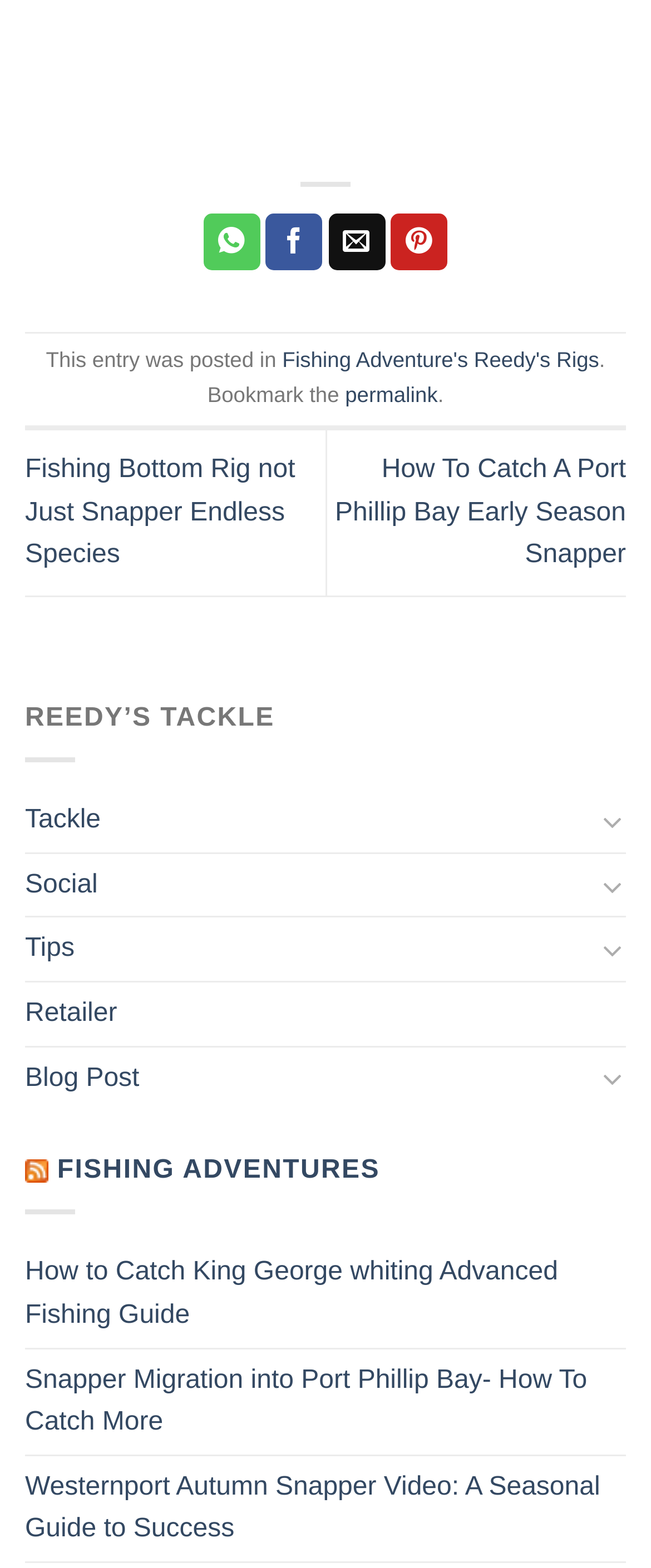Determine the bounding box coordinates for the UI element with the following description: "Tips". The coordinates should be four float numbers between 0 and 1, represented as [left, top, right, bottom].

[0.038, 0.586, 0.909, 0.626]